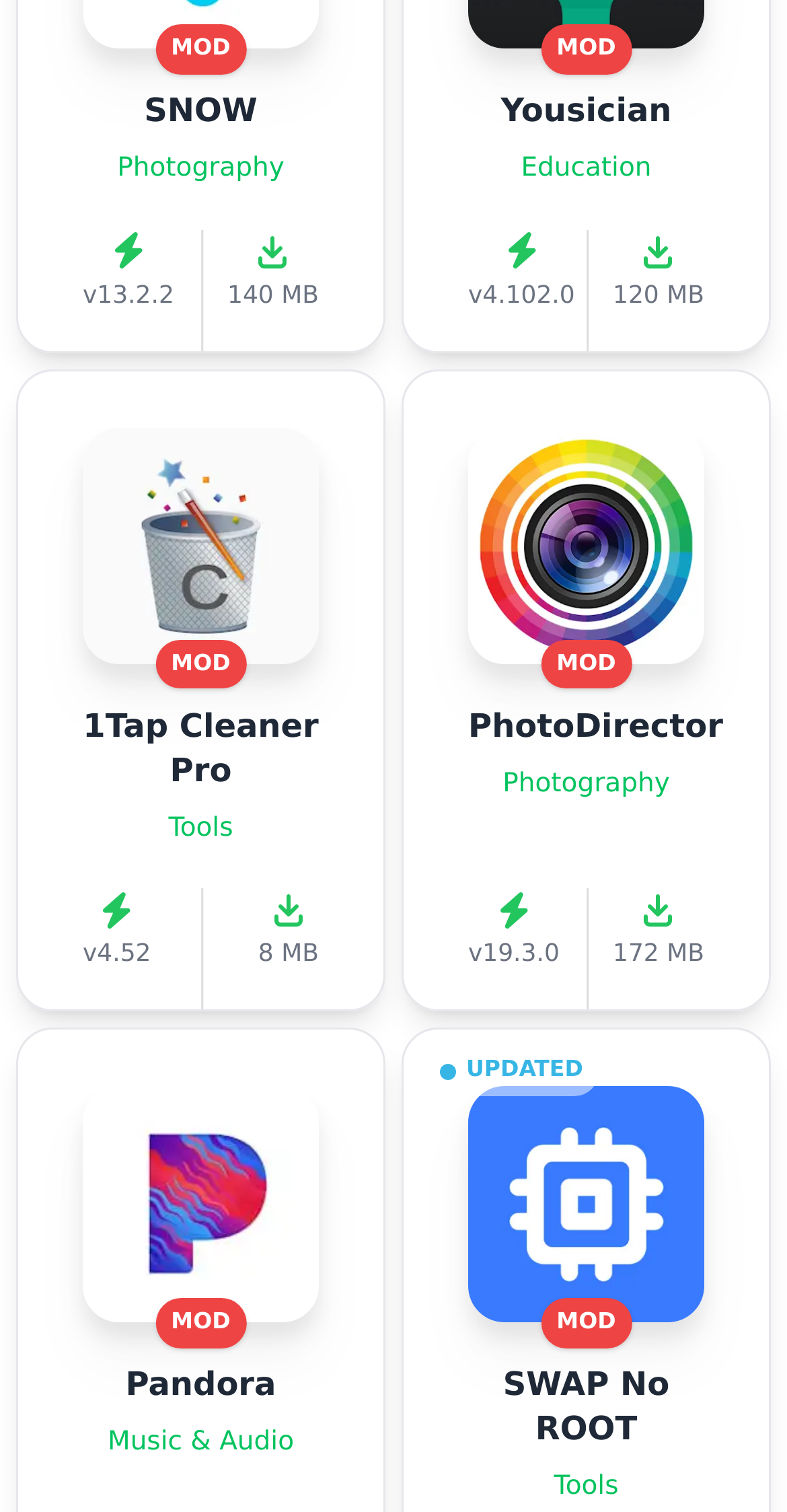Calculate the bounding box coordinates of the UI element given the description: "1Tap Cleaner Pro".

[0.105, 0.467, 0.405, 0.522]